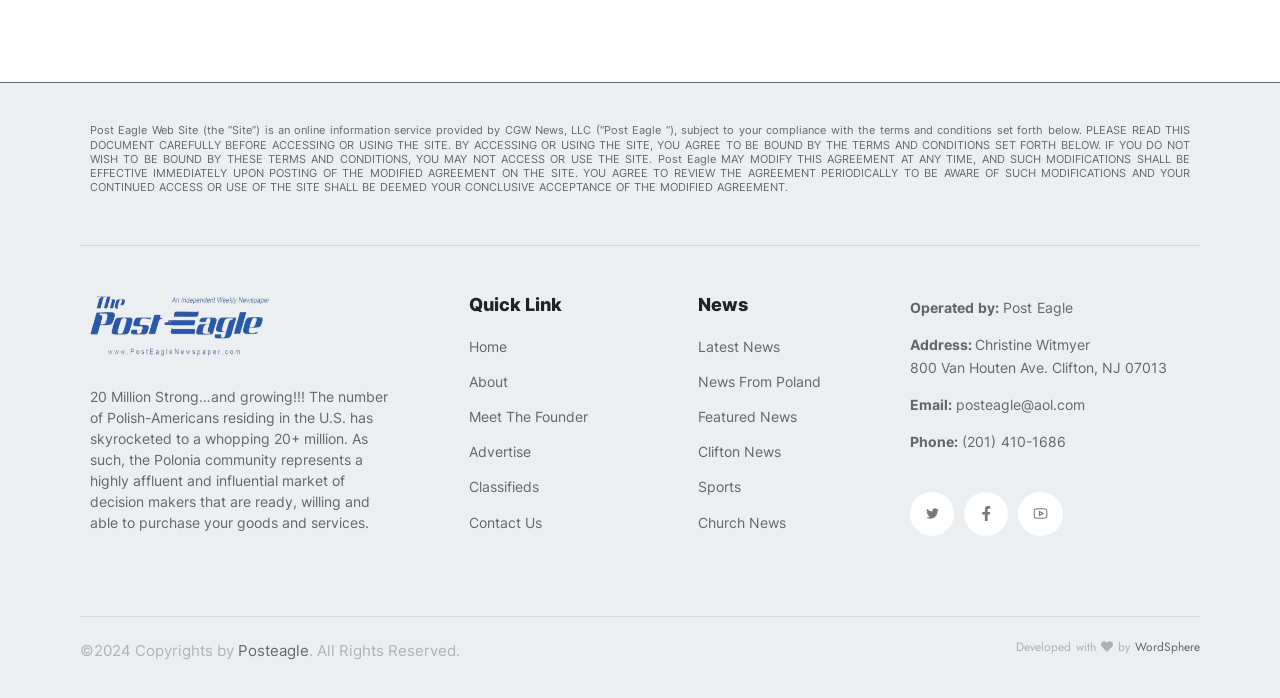What is the email of Post Eagle?
Provide a detailed and extensive answer to the question.

By analyzing the StaticText elements, we can find the email of Post Eagle, which is 'posteagle@aol.com', as indicated by the elements with IDs 552.